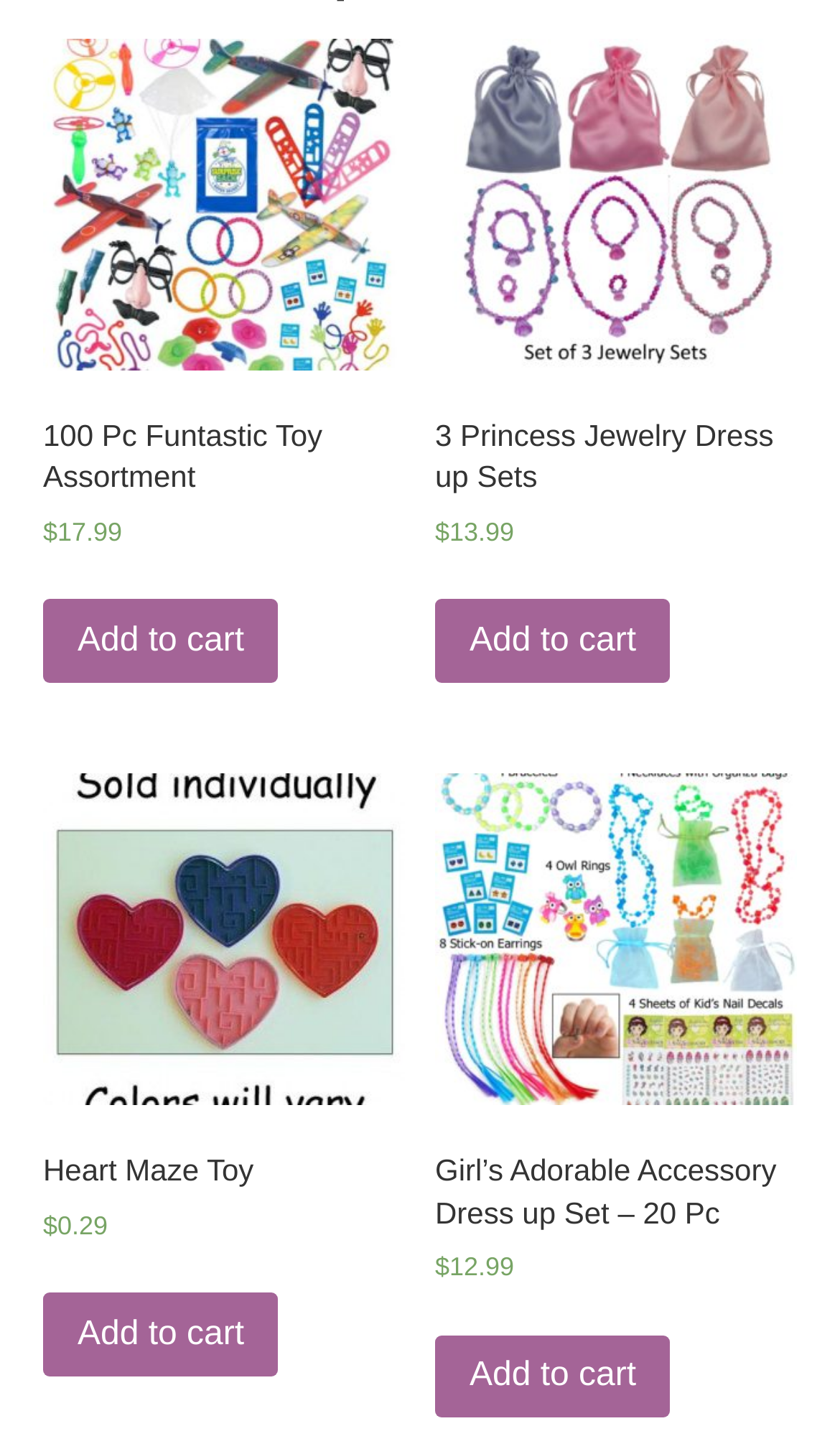Identify the bounding box coordinates of the clickable region required to complete the instruction: "Click on the 'Mitchell Scholars' link". The coordinates should be given as four float numbers within the range of 0 and 1, i.e., [left, top, right, bottom].

None